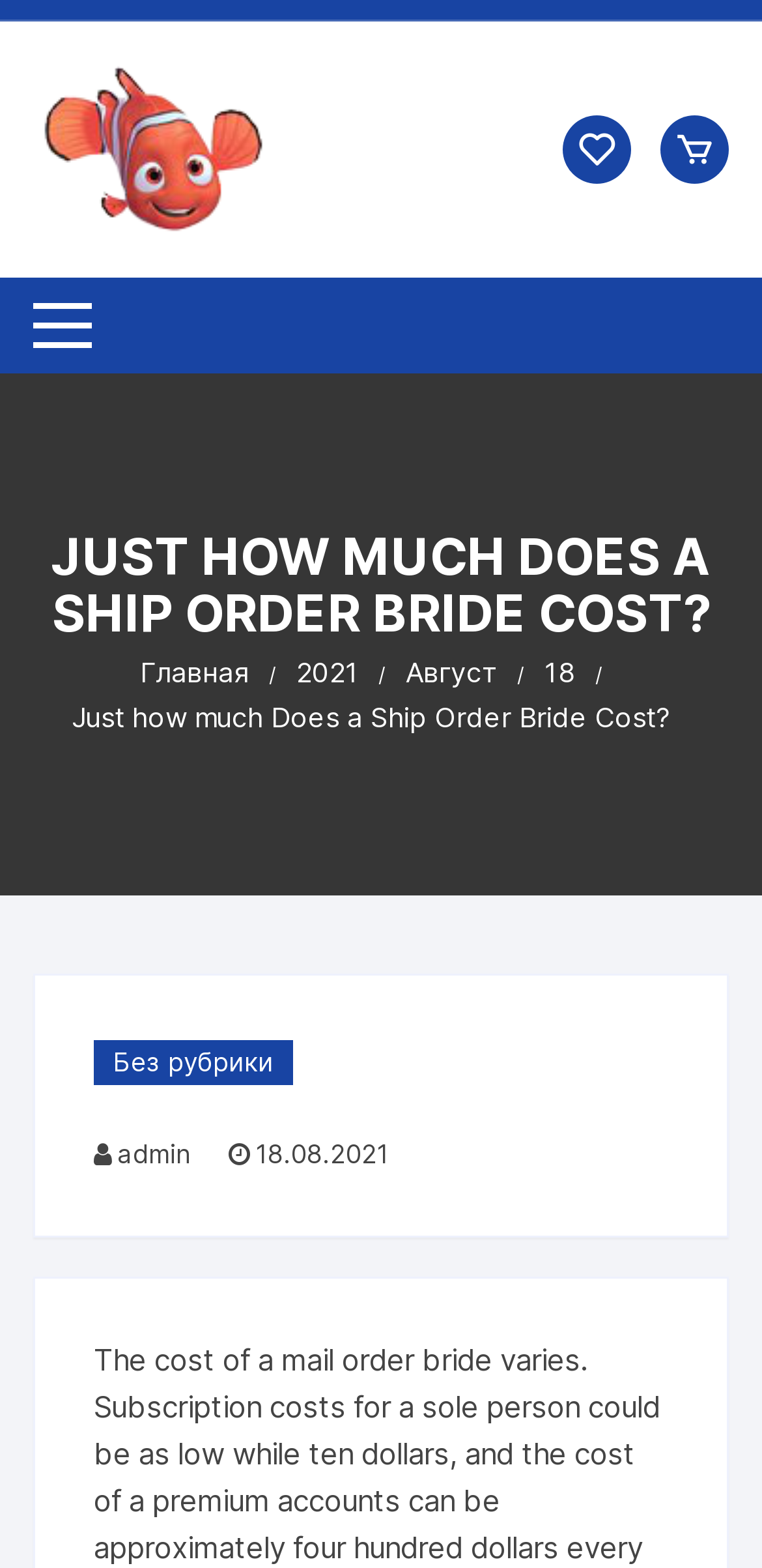Please specify the bounding box coordinates of the area that should be clicked to accomplish the following instruction: "Go to the main page". The coordinates should consist of four float numbers between 0 and 1, i.e., [left, top, right, bottom].

[0.183, 0.415, 0.327, 0.443]